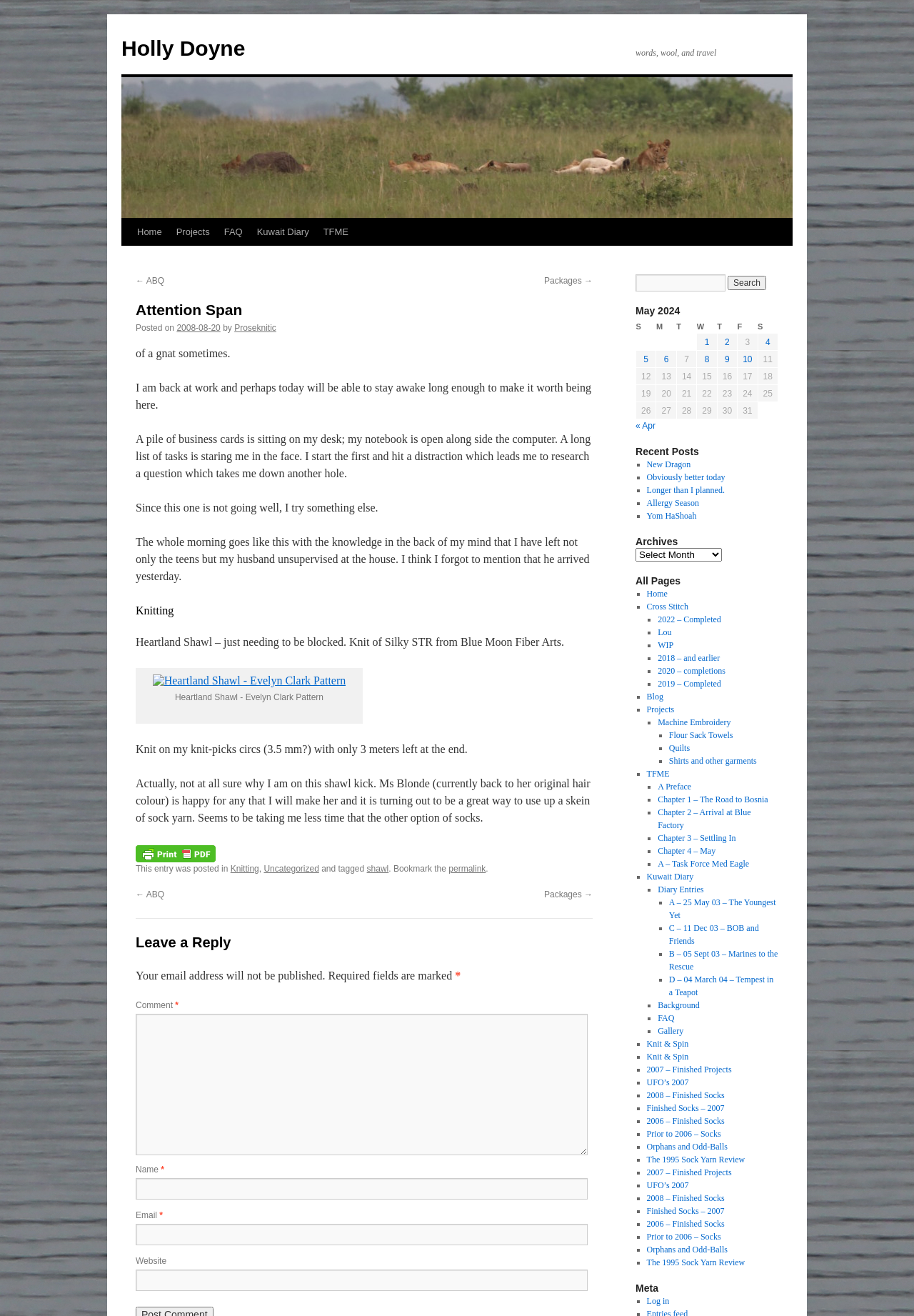Give a one-word or phrase response to the following question: How many meters of yarn were left after knitting the shawl?

3 meters